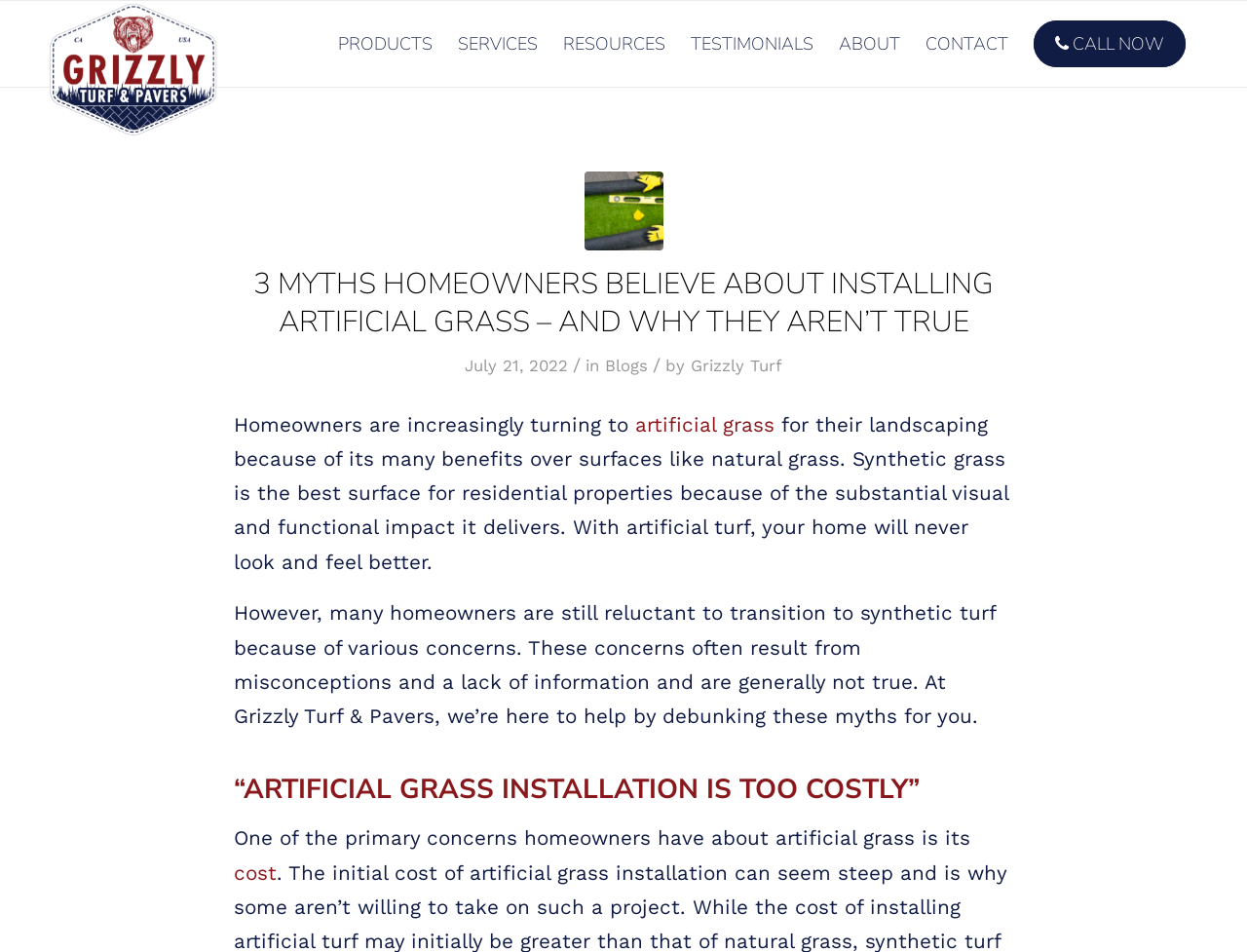Based on what you see in the screenshot, provide a thorough answer to this question: What type of company is Grizzly Turf & Pavers?

Based on the webpage, Grizzly Turf & Pavers is a company that provides landscaping services, including artificial grass installation, as evident from the content of the webpage.